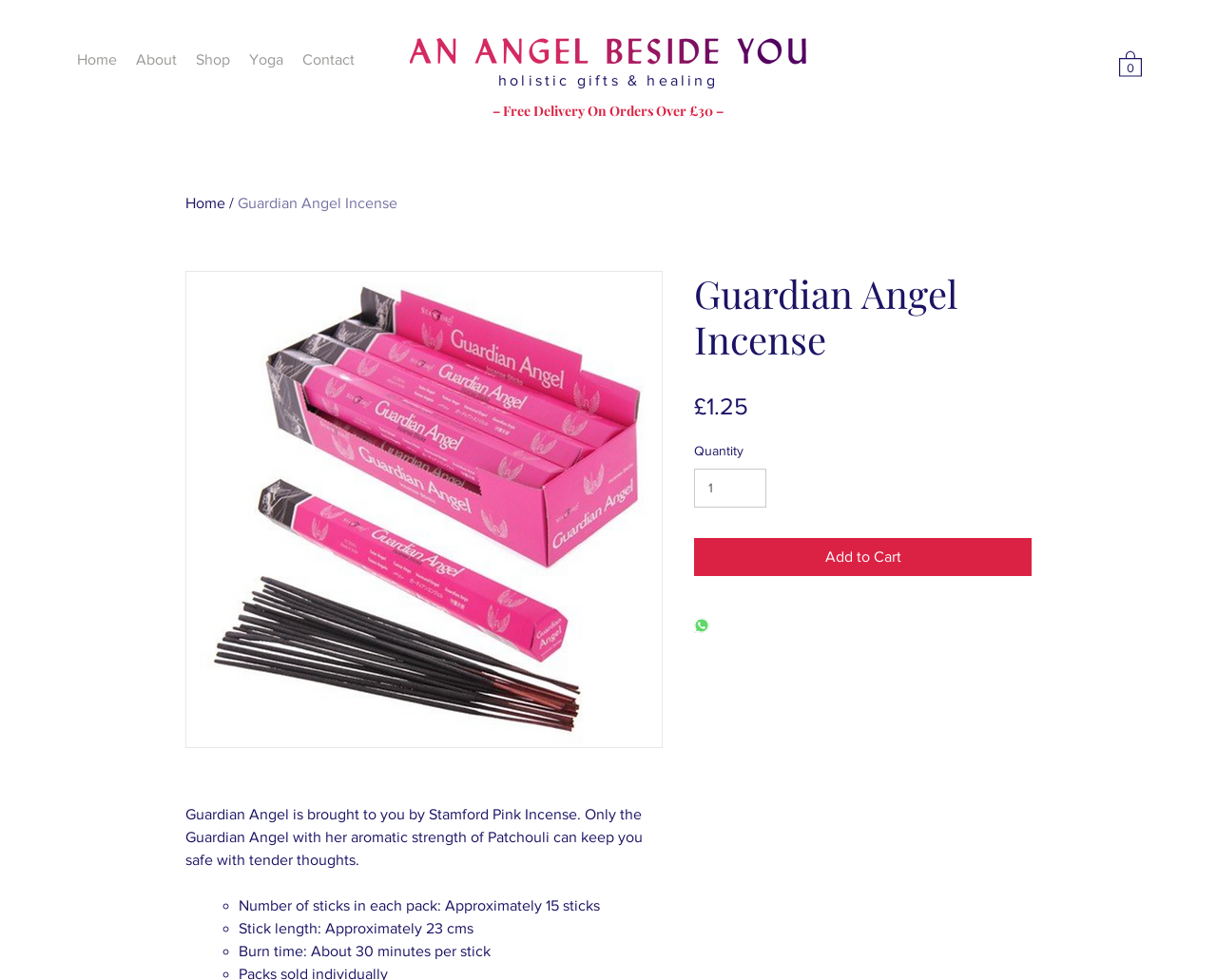What is the name of the incense product?
Please provide a comprehensive answer based on the information in the image.

I found the answer by looking at the image description 'Guardian Angel Incense' and the text 'Guardian Angel is brought to you by Stamford Pink Incense.' which indicates that the product name is Guardian Angel Incense.